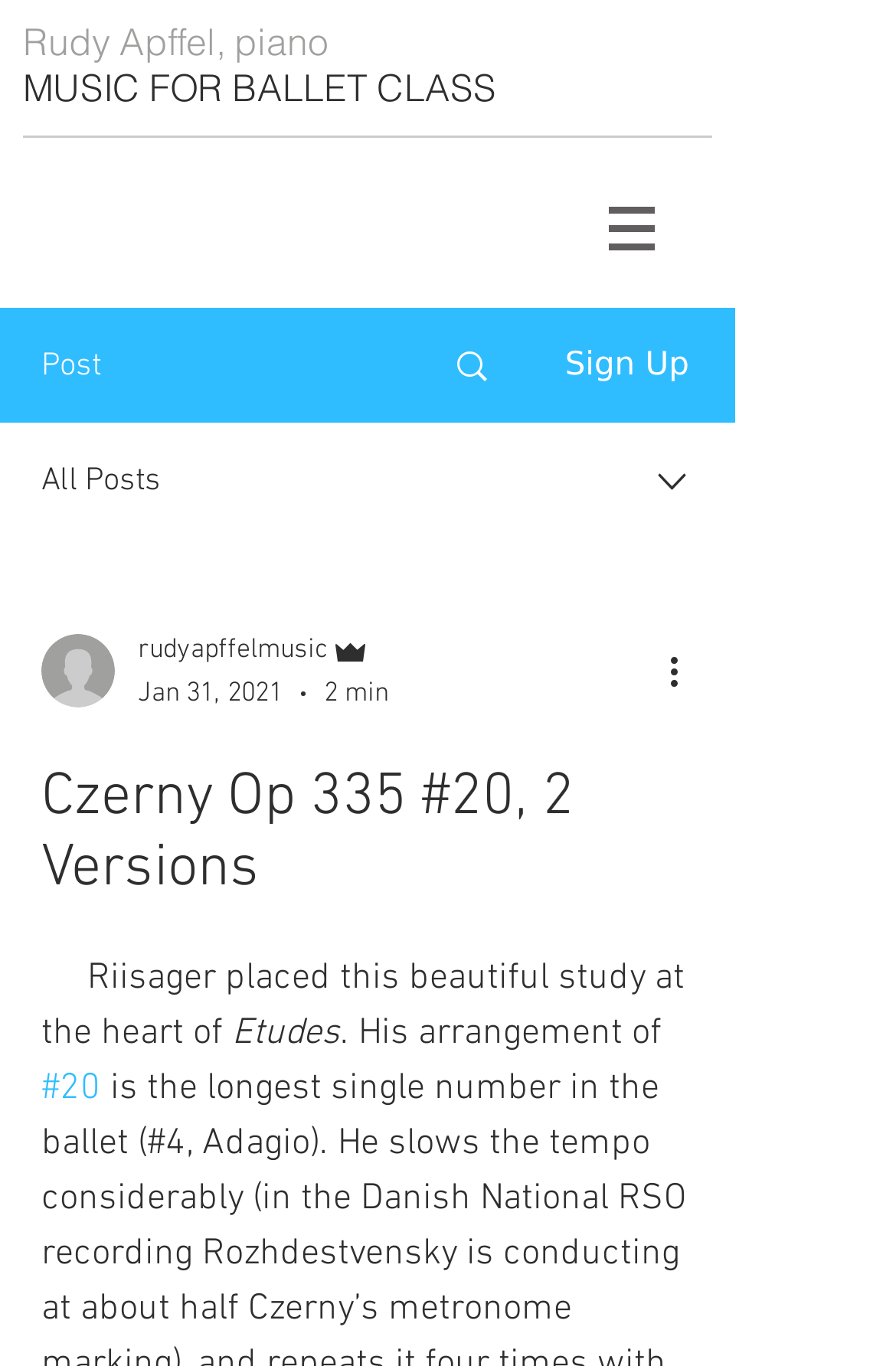What is the title of the music?
Please answer the question with a detailed response using the information from the screenshot.

I found the answer by looking at the heading 'Czerny Op 335 #20, 2 Versions' which is located in the middle of the webpage, indicating that the title of the music is Czerny Op 335 #20.